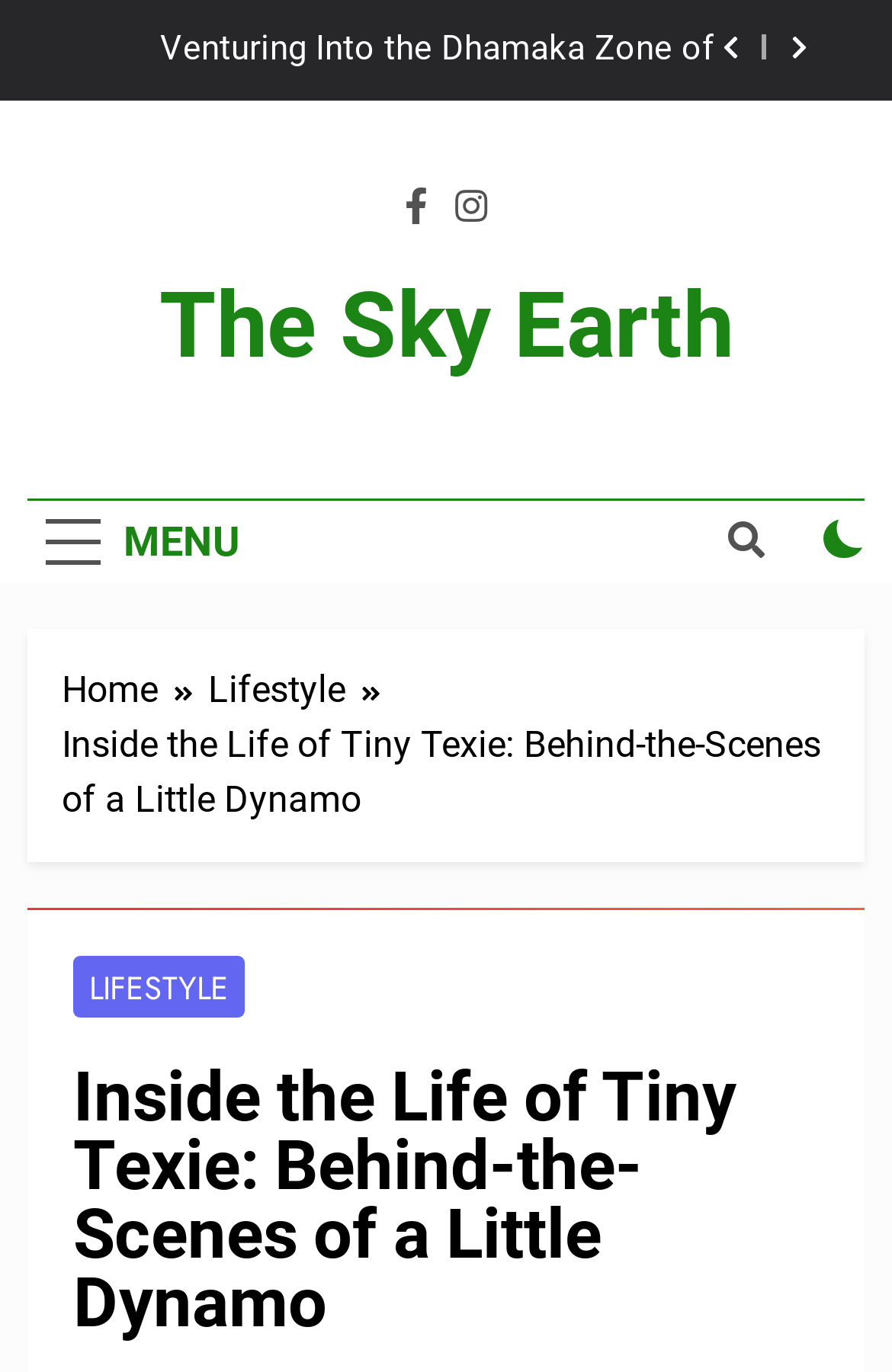Determine the bounding box coordinates of the clickable element to complete this instruction: "View the lifestyle section". Provide the coordinates in the format of four float numbers between 0 and 1, [left, top, right, bottom].

[0.233, 0.483, 0.444, 0.523]